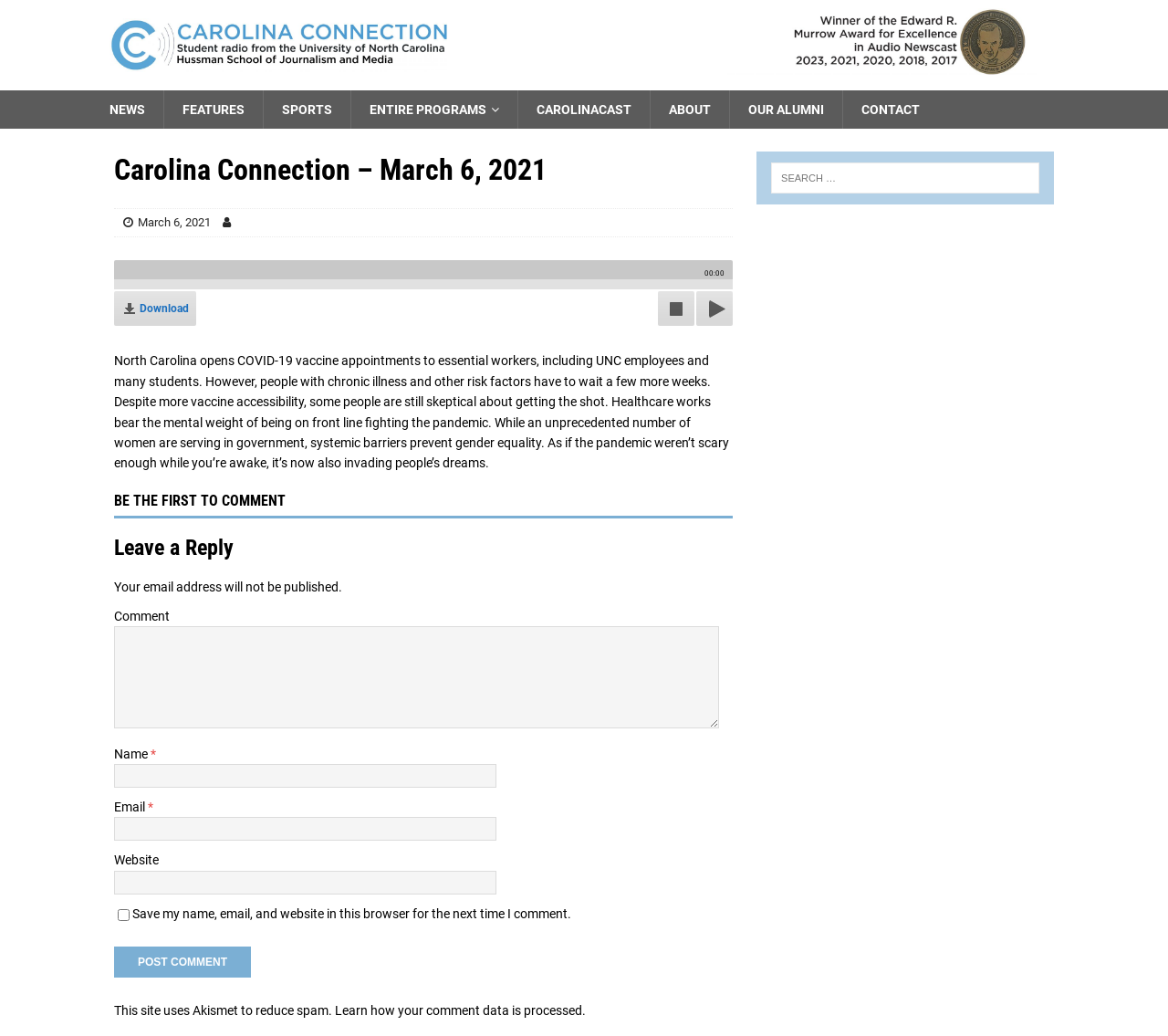What is the purpose of the search box on the right side of the webpage?
Use the image to answer the question with a single word or phrase.

Search for articles